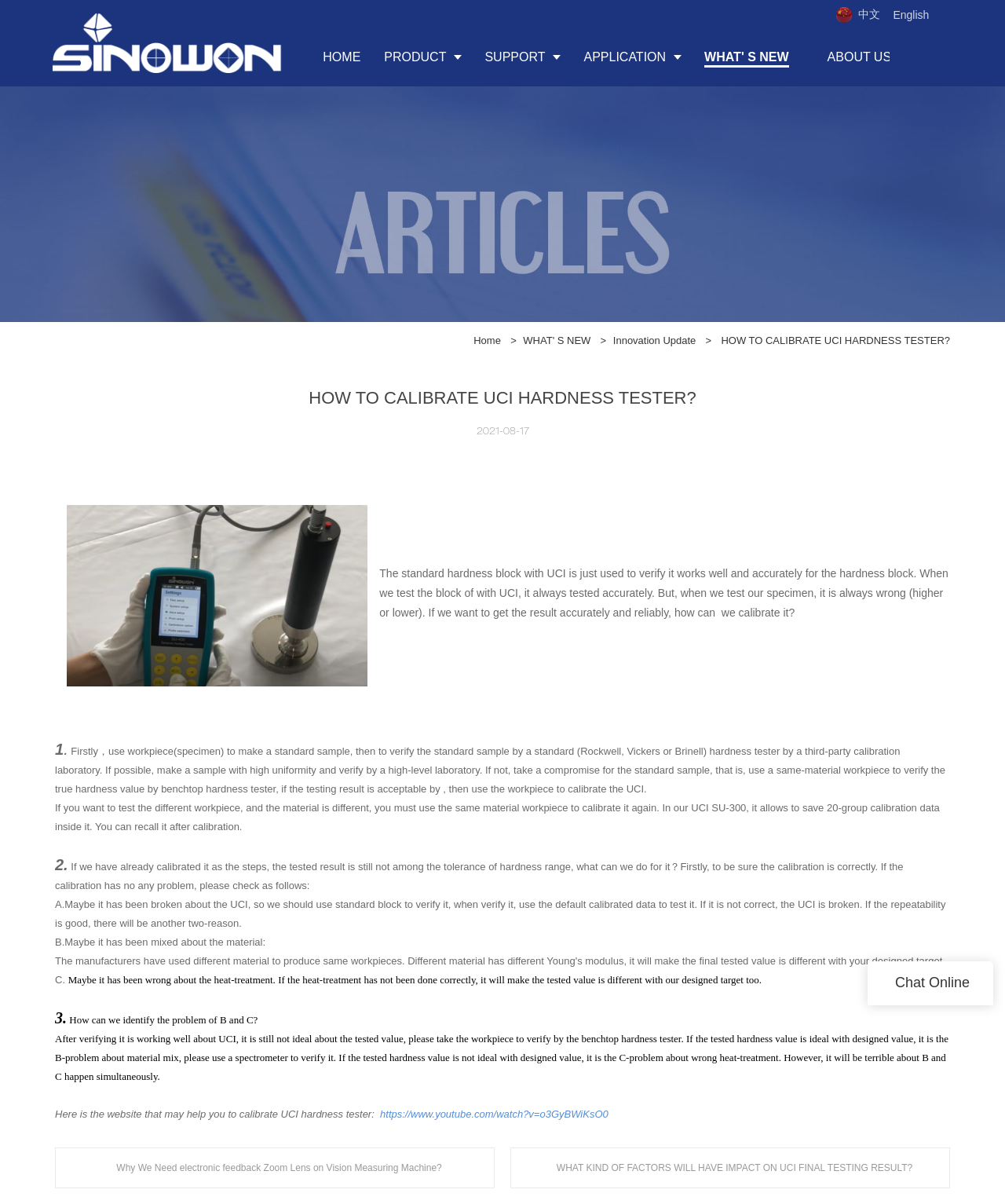Please give a succinct answer to the question in one word or phrase:
What is the title of the webpage?

HOW TO CALIBRATE UCI HARDNESS TESTER?